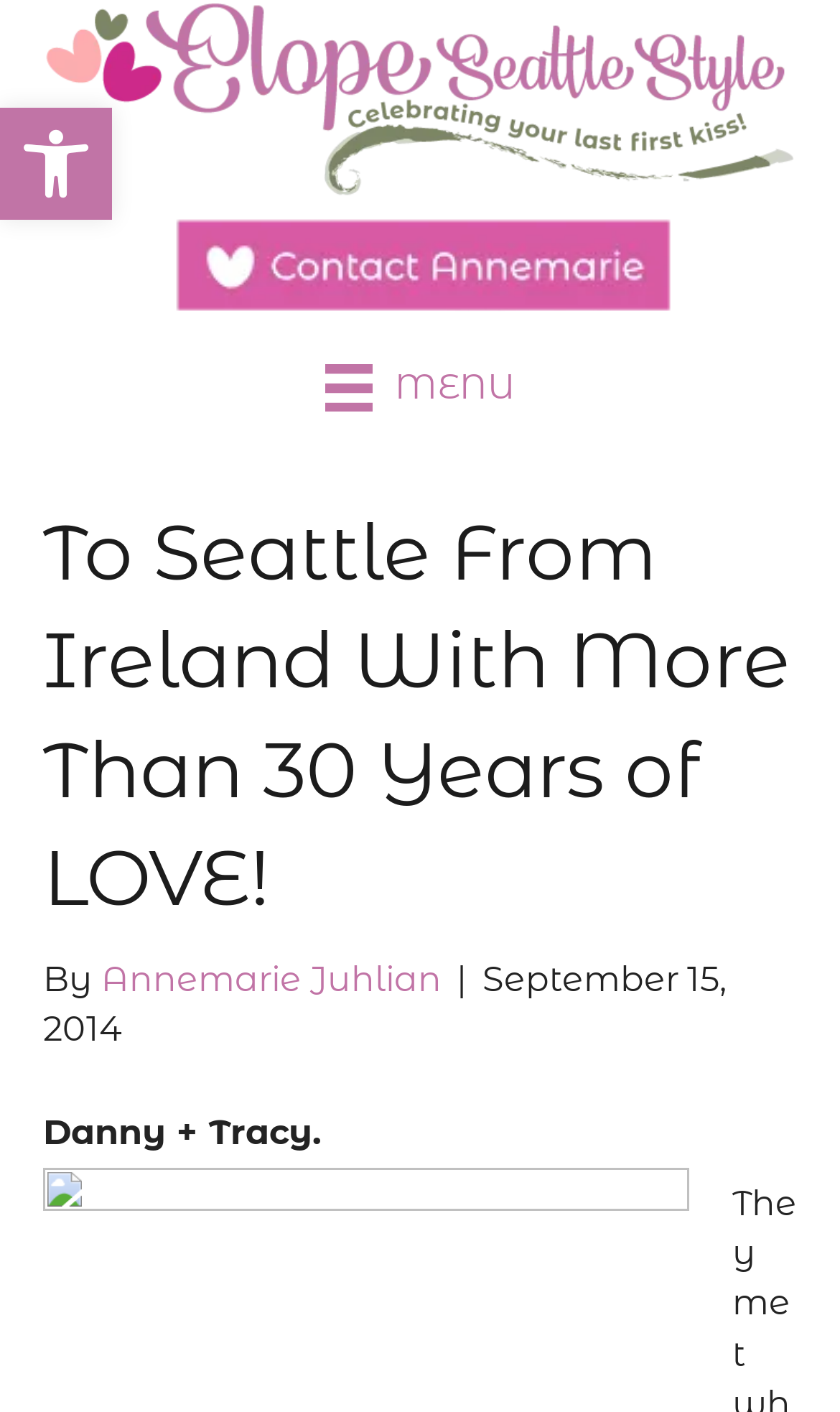What is the date of the article?
From the screenshot, supply a one-word or short-phrase answer.

September 15, 2014